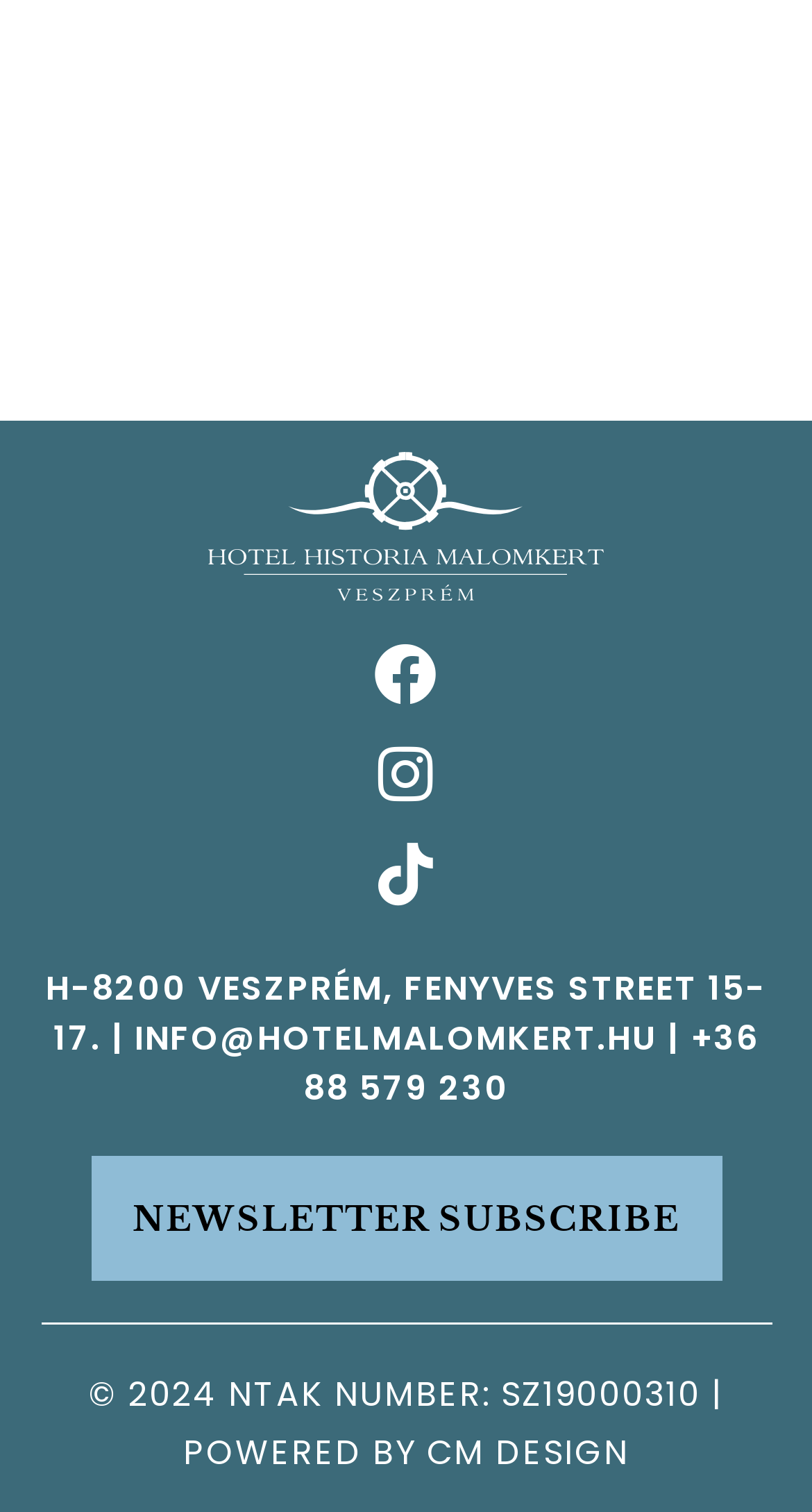Answer the question below using just one word or a short phrase: 
What is the hotel's address?

H-8200 VESZPRÉM, FENYVES STREET 15-17.